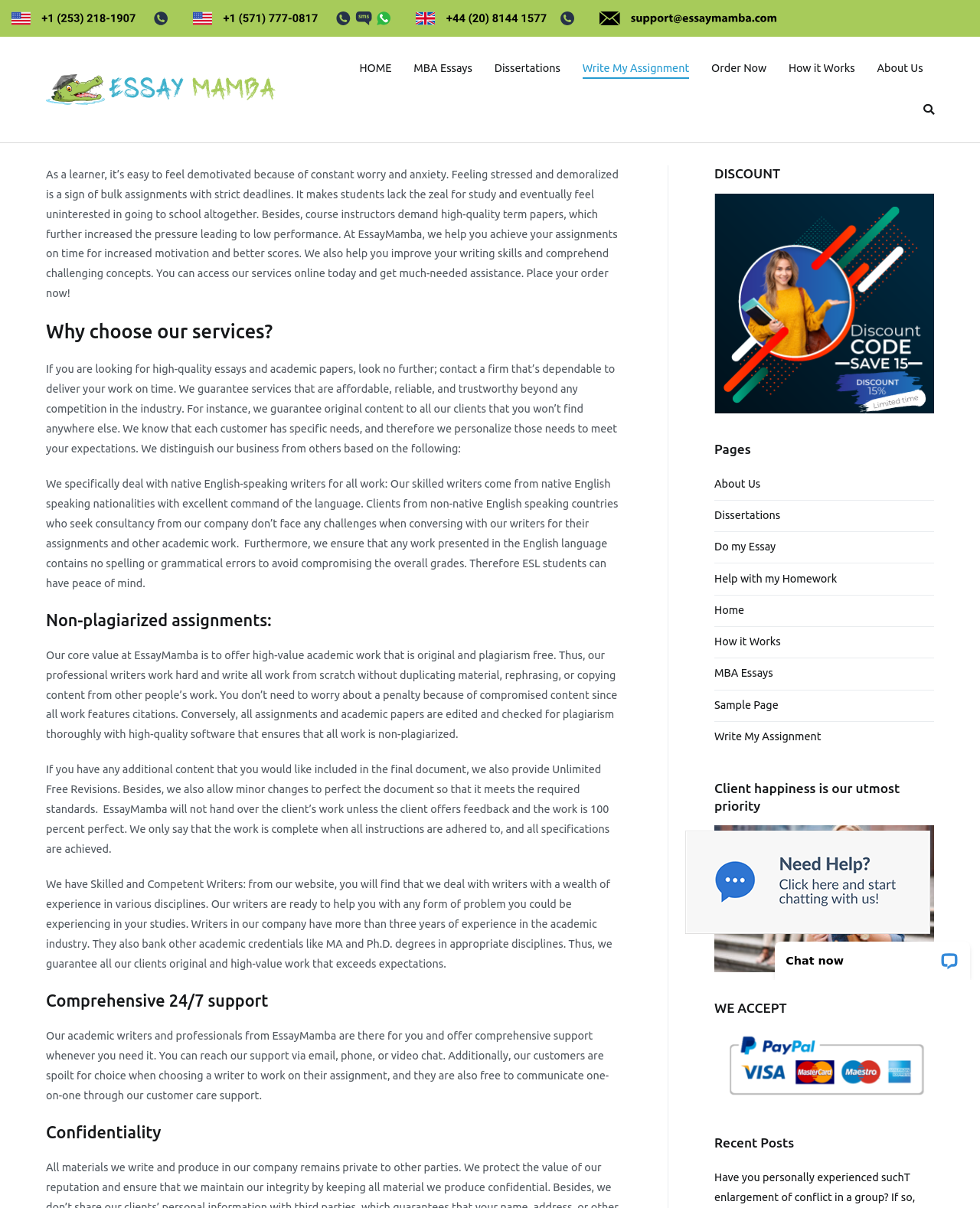Find the bounding box coordinates of the clickable area that will achieve the following instruction: "Click on the 'ESSAY MAMBA' logo".

[0.047, 0.061, 0.281, 0.087]